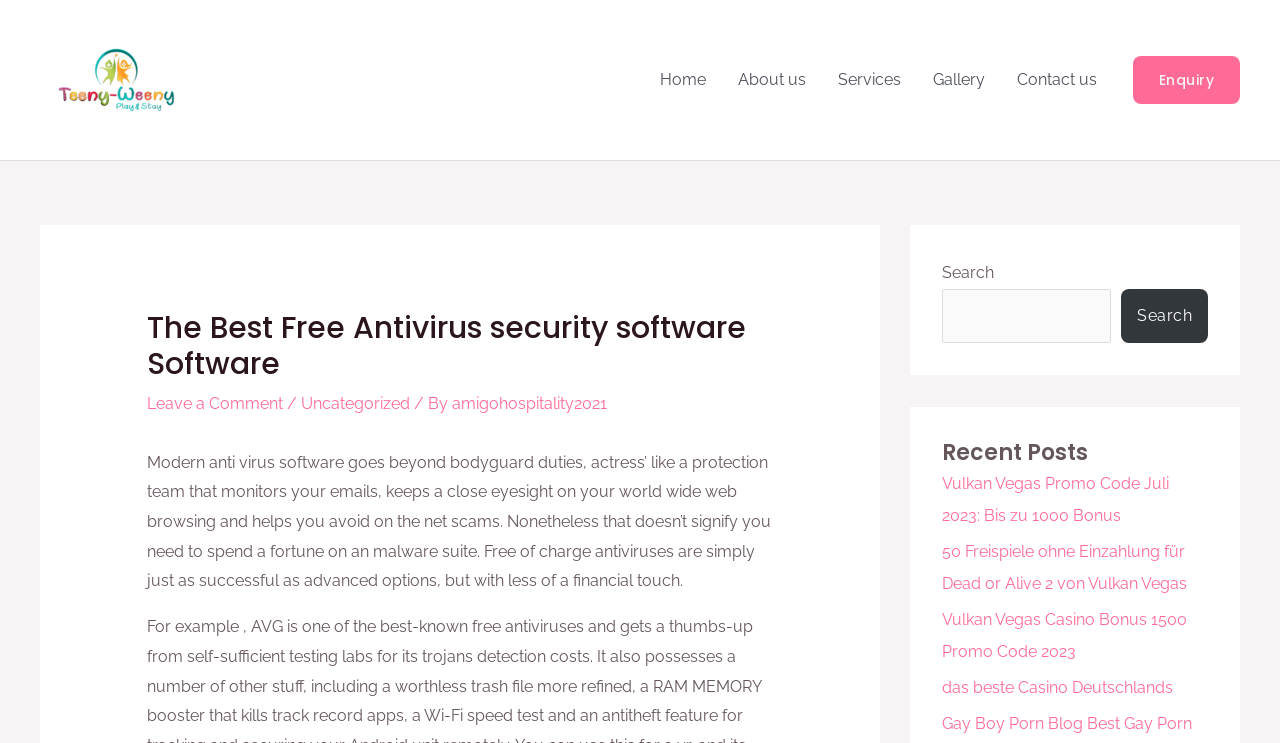Describe all the key features of the webpage in detail.

This webpage is about free antivirus security software. At the top left, there is a link. To the right of it, there is a site navigation menu with five links: Home, About us, Services, Gallery, and Contact us. On the top right, there is an Enquiry link.

Below the navigation menu, there is a header section with the title "The Best Free Antivirus security software Software". Below the title, there are three links: Leave a Comment, Uncategorized, and a link to the author's name, amigohospitality2021.

The main content of the webpage is a paragraph of text that explains the importance of antivirus software and how free options can be just as effective as paid ones. This text is located in the middle of the page.

To the right of the main content, there is a complementary section with a search bar at the top. Below the search bar, there is a heading "Recent Posts" followed by five links to recent articles, including Vulkan Vegas promo codes and casino bonuses, as well as a link to a gay porn blog.